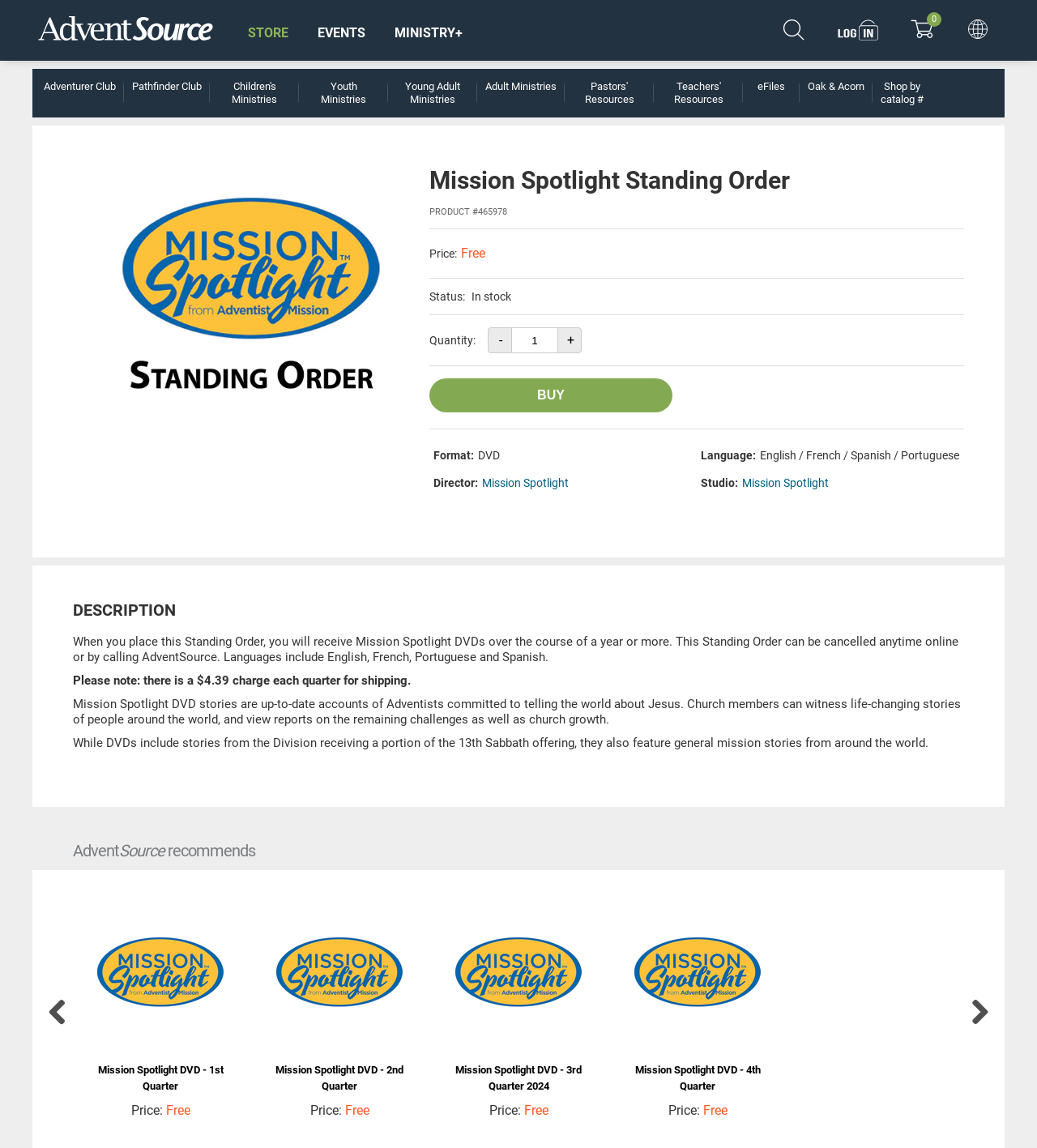Given the webpage screenshot, identify the bounding box of the UI element that matches this description: "Adventurer Club".

[0.042, 0.07, 0.112, 0.081]